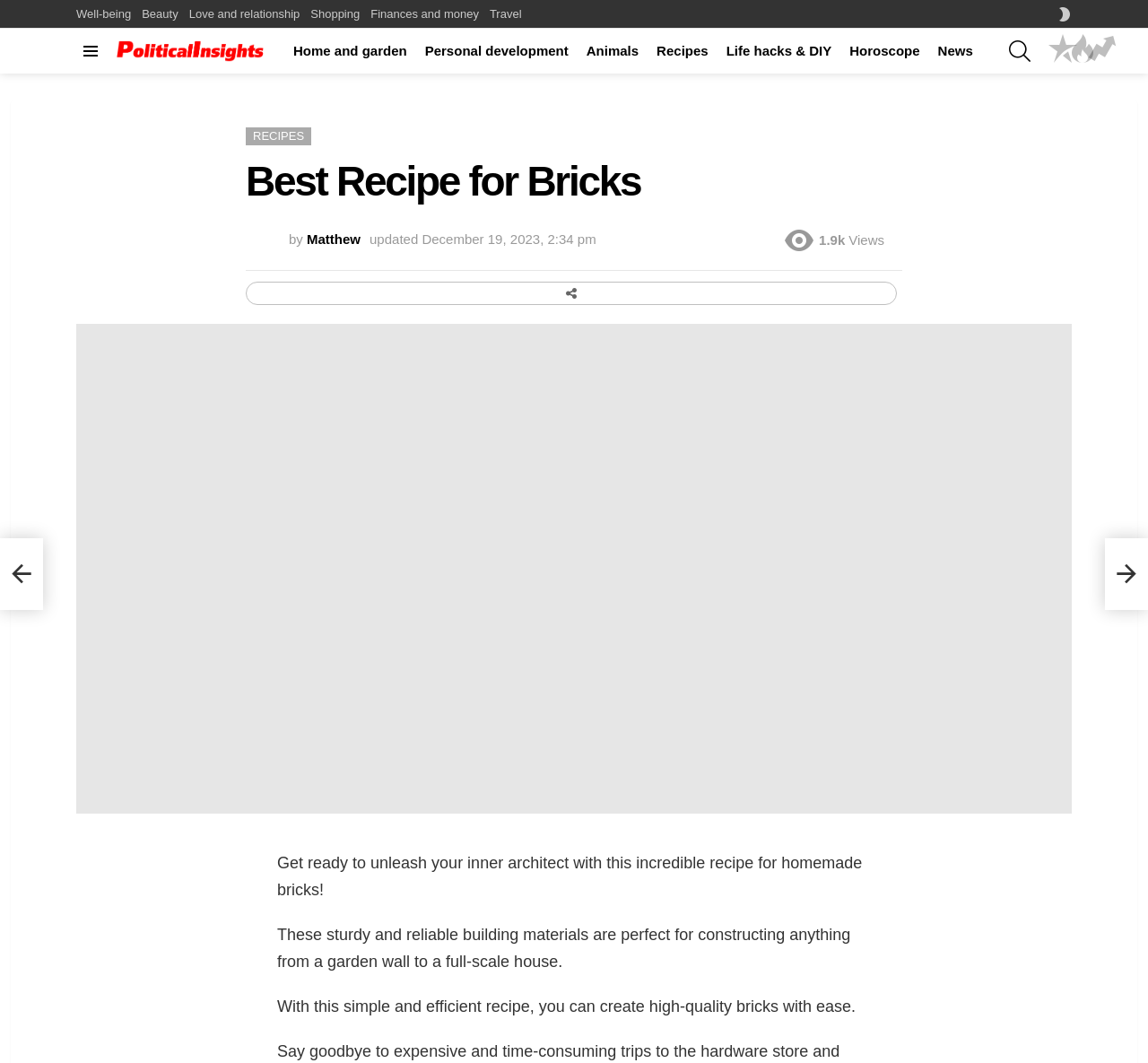Pinpoint the bounding box coordinates of the clickable element to carry out the following instruction: "Click on the 'Recipes' link."

[0.214, 0.12, 0.271, 0.137]